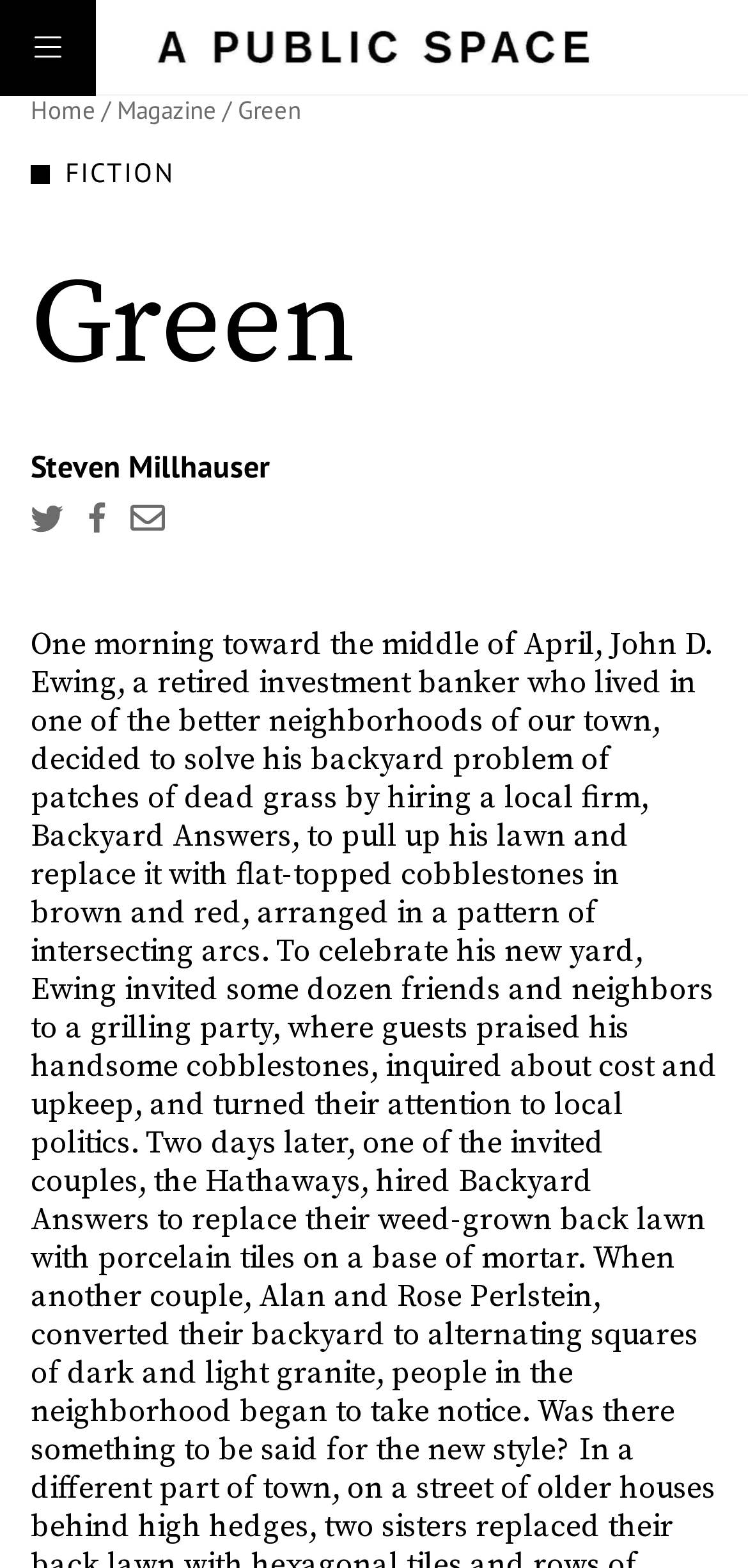What is the author of the current article?
Carefully analyze the image and provide a thorough answer to the question.

I found the answer by looking at the static text element with the text 'Steven Millhauser' which is located below the main heading, indicating that it is the author of the current article.